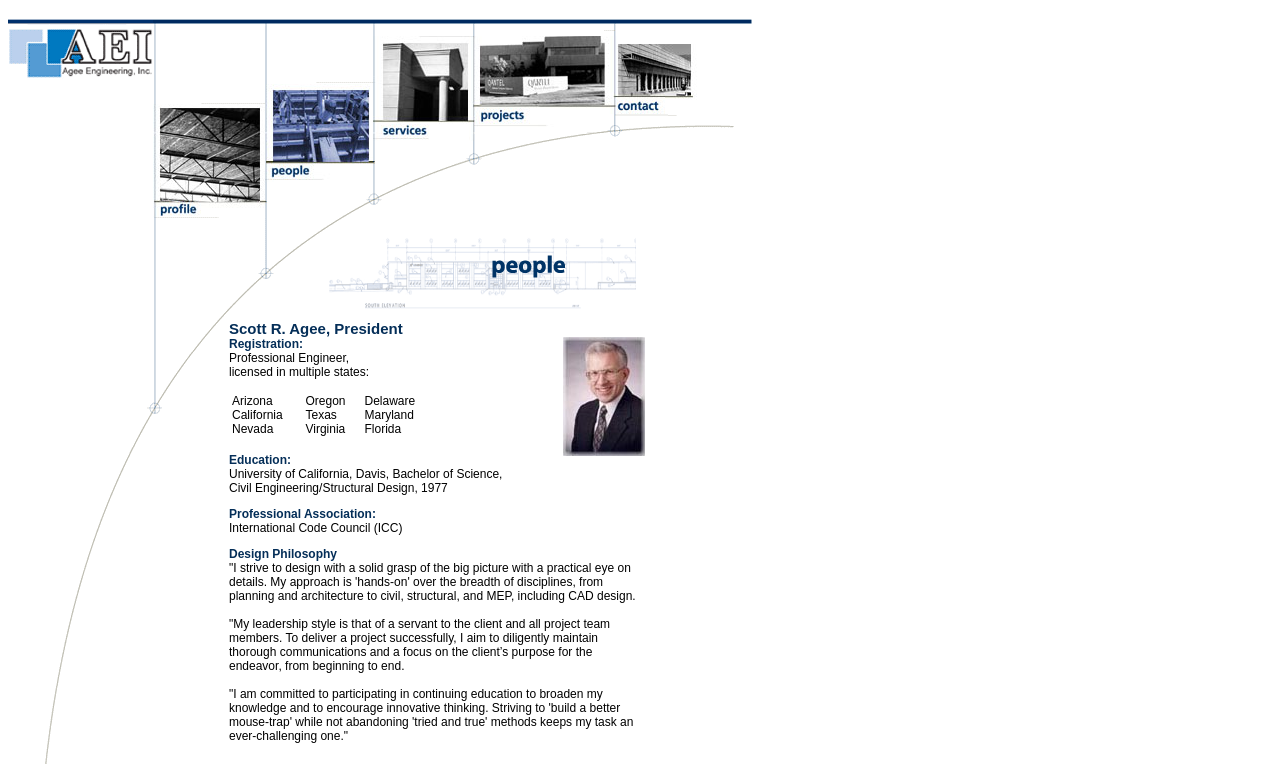Elaborate on the webpage's design and content in a detailed caption.

The webpage is about Scott Agee, a Licensed Professional Engineer. The page is divided into multiple sections, each containing a row of elements. 

At the top, there is a row of 13 small images, aligned horizontally, taking up about half of the page's width. Below this row, there are multiple sections, each containing a combination of images and links. 

In the first section, there is a link on the left, accompanied by a small image, and a larger image on the right. The link and the small image are positioned near the top of the section, while the larger image takes up most of the section's height. 

The second section has a similar layout, with a link and a small image on the left, and a larger image on the right. However, the link and the small image are positioned slightly lower than in the previous section. 

The third section has a larger image on the left, and a link with a small image on the right. The link and the small image are positioned near the top of the section. 

The fourth section has a similar layout to the third section, with a larger image on the left, and a link with a small image on the right. 

The fifth section has a larger image on the left, and a small image on the right. 

The sixth section has a small image on the left, and a larger image on the right. 

The seventh section has a small image on the left, and a larger image on the right. 

The eighth section has a larger image on the left, and a small image on the right. 

The ninth section has a small image on the left, and a larger image on the right. 

The tenth section has a larger image on the left, and a small image on the right. 

The eleventh section has a small image on the left, and a larger image on the right. 

The twelfth section has a larger image on the left, and a small image on the right. 

The thirteenth section has a small image on the left, and a larger image on the right.